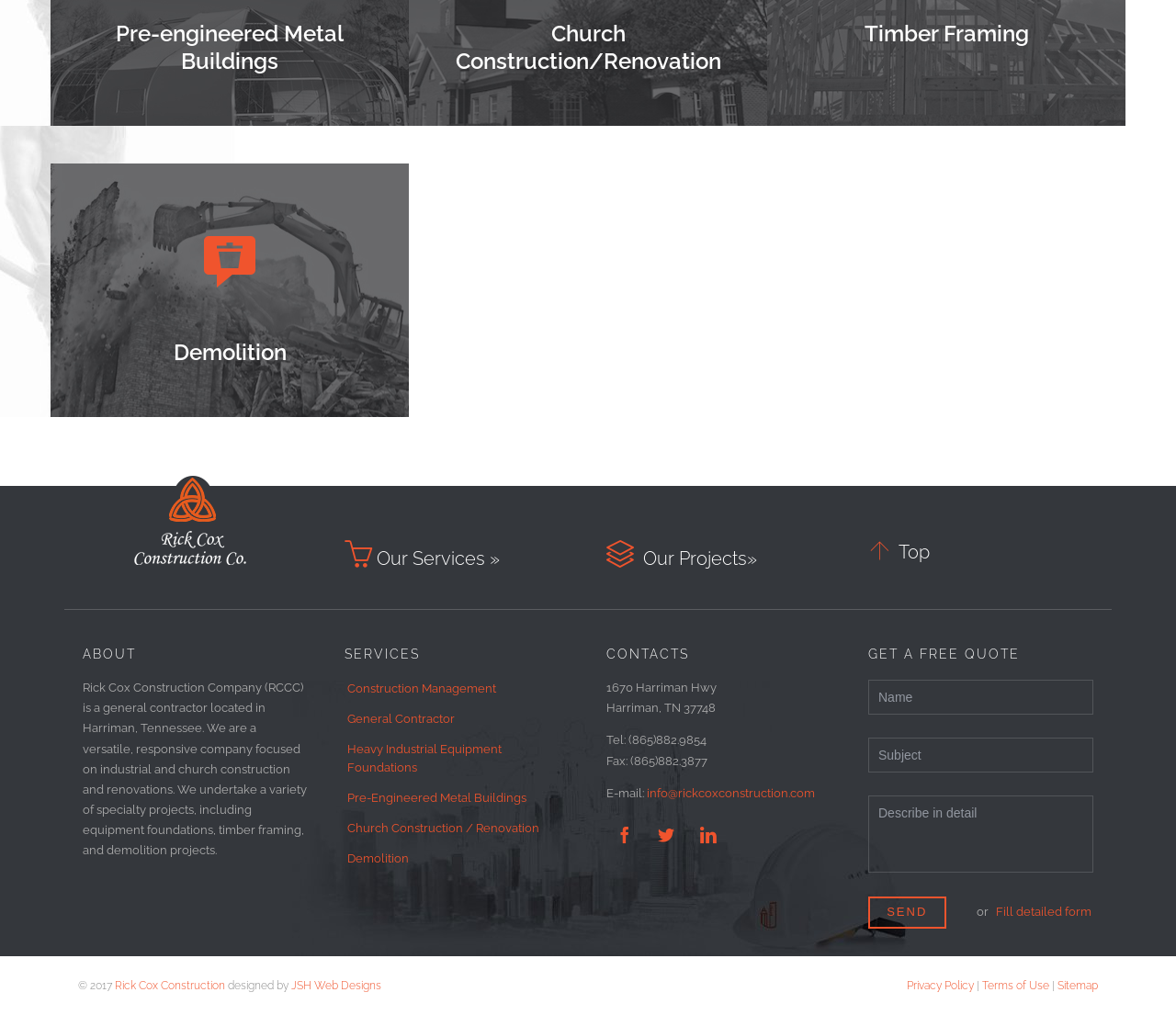What is the purpose of the 'GET A FREE QUOTE' section?
Based on the image, provide your answer in one word or phrase.

To send a quote request